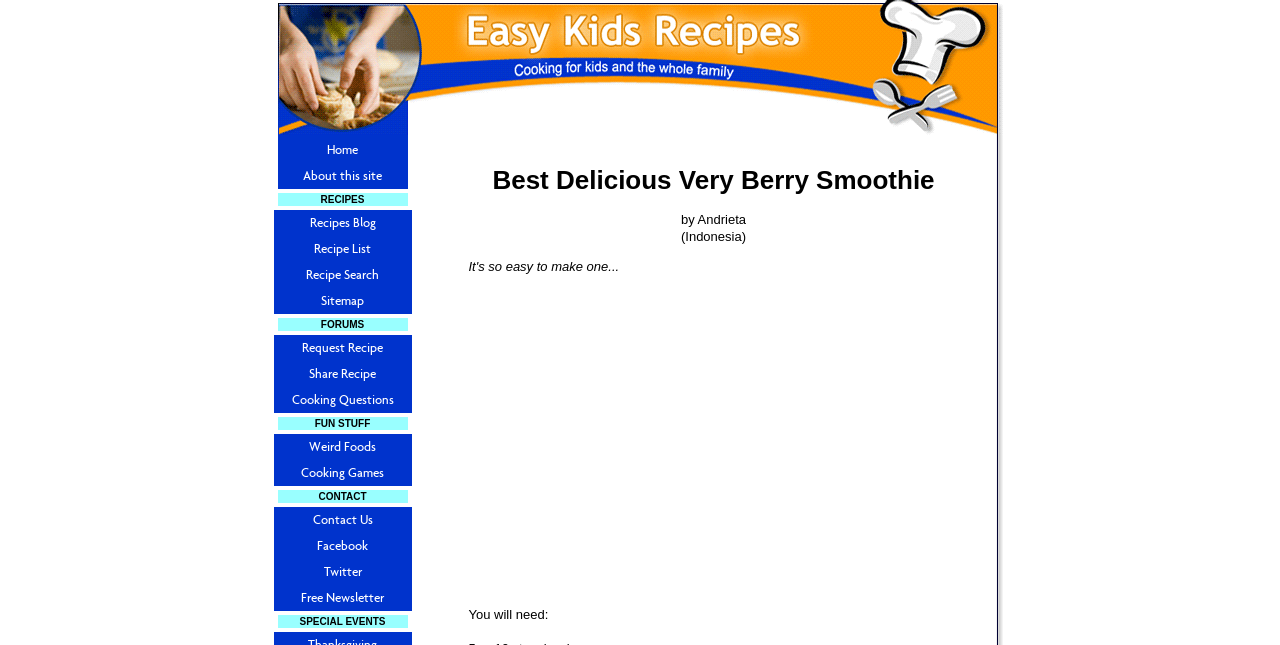Illustrate the webpage's structure and main components comprehensively.

This webpage is about a recipe for a "Best Delicious Very Berry Smoothie". At the top, there is a heading with the title of the recipe, followed by the author's name, "Andrieta", and their location, "Indonesia". 

Below the title, there is an advertisement iframe that takes up a significant portion of the page. 

On the left side of the page, there is a navigation menu with several links, including "Home", "About this site", and various categories such as "RECIPES", "FORUMS", "FUN STUFF", "CONTACT", and "SPECIAL EVENTS". Each category has multiple links underneath it. 

On the right side of the page, there is a section that lists the ingredients needed for the smoothie recipe, starting with "You will need:". The ingredients include strawberries, banana slices, yogurt, and ice cubes.